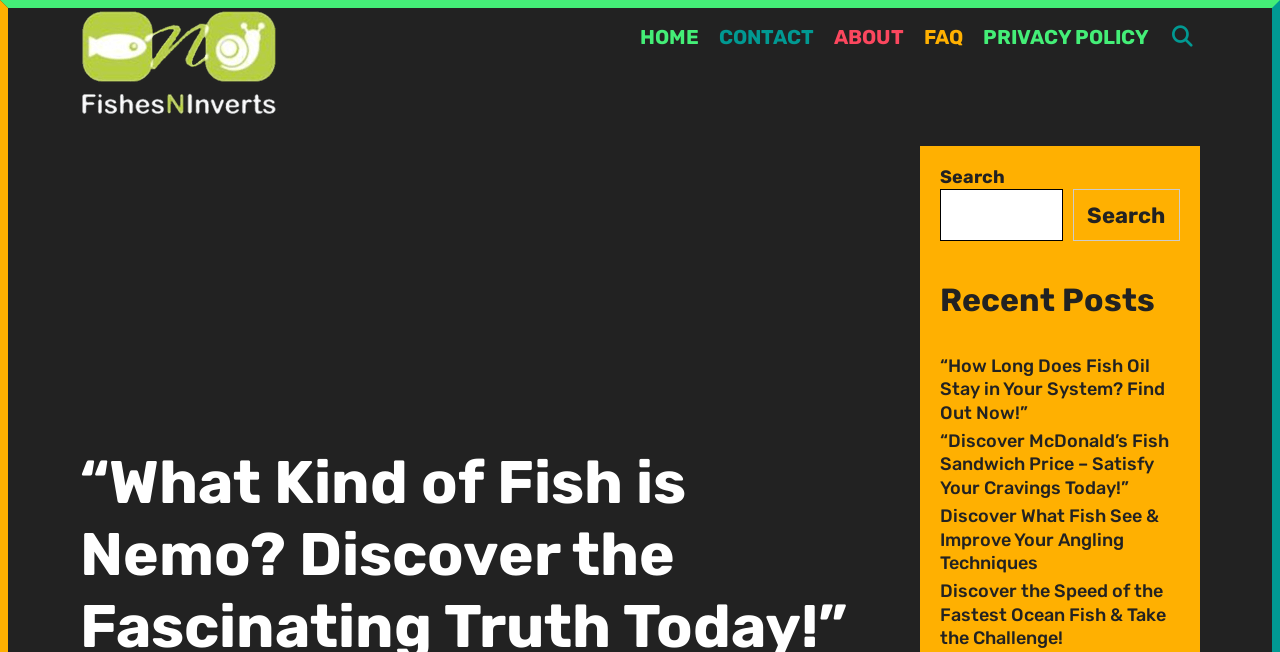Locate the bounding box coordinates of the area you need to click to fulfill this instruction: 'read about fish oil'. The coordinates must be in the form of four float numbers ranging from 0 to 1: [left, top, right, bottom].

[0.734, 0.544, 0.91, 0.65]